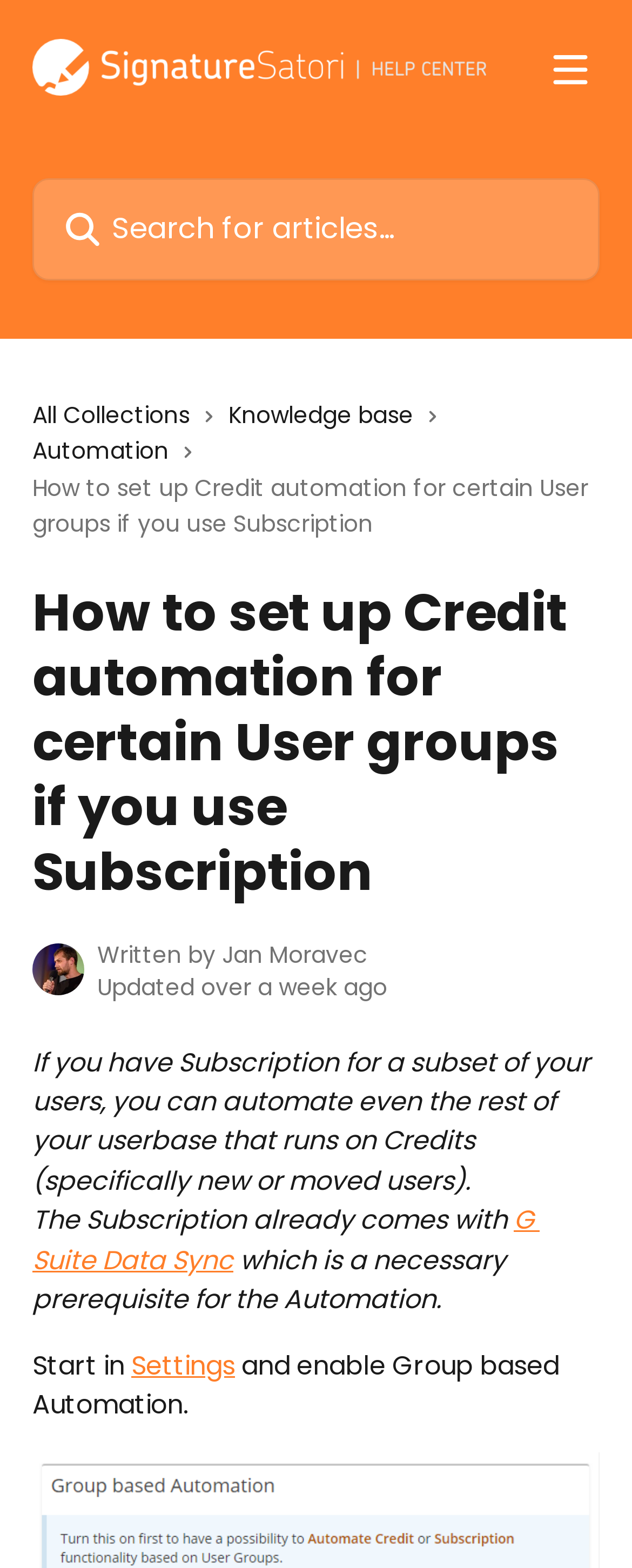Determine the bounding box coordinates of the clickable region to execute the instruction: "Open Intercom Messenger". The coordinates should be four float numbers between 0 and 1, denoted as [left, top, right, bottom].

[0.051, 0.616, 0.174, 0.666]